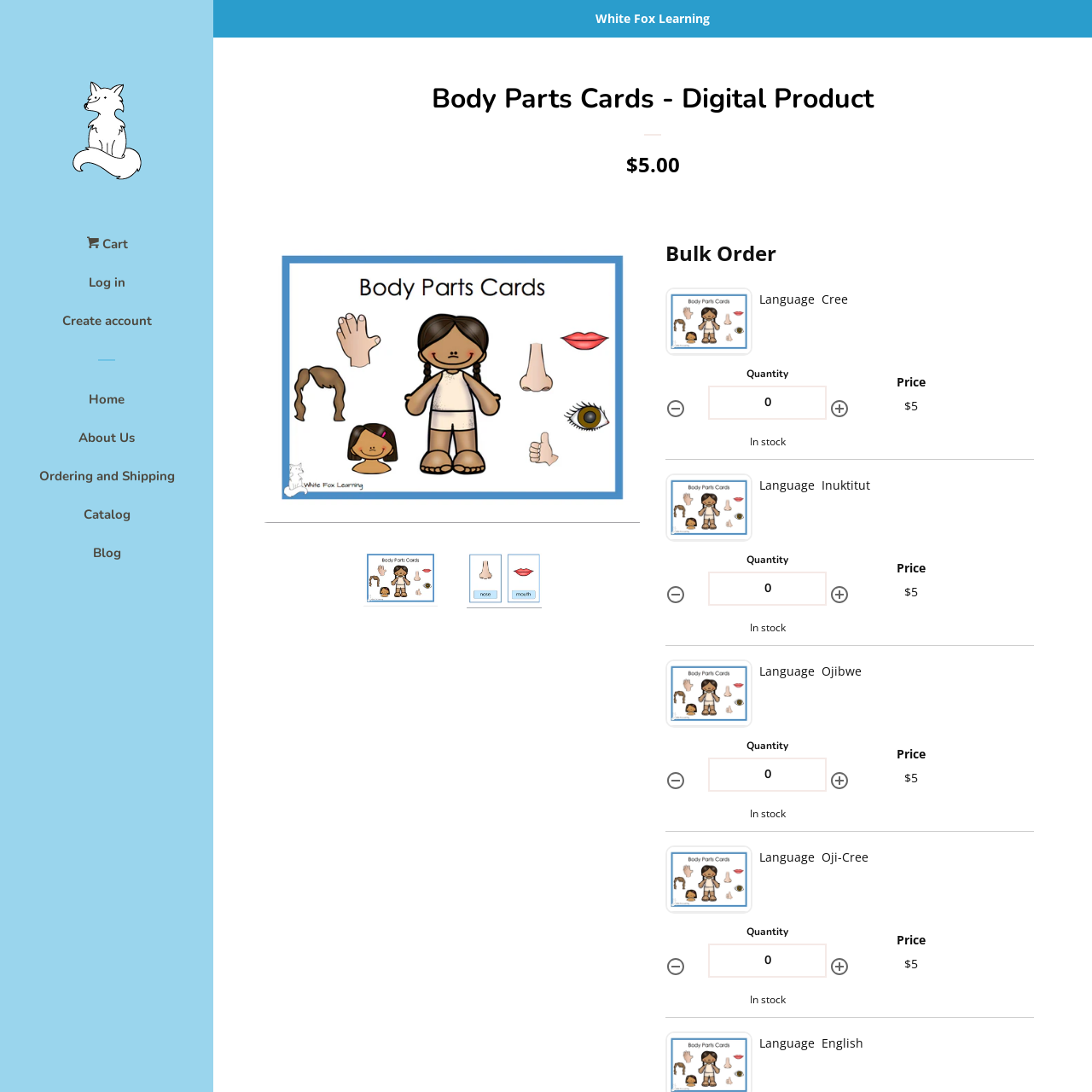Find the bounding box coordinates for the element that must be clicked to complete the instruction: "Click the 'Subscribe' button". The coordinates should be four float numbers between 0 and 1, indicated as [left, top, right, bottom].

[0.345, 0.534, 0.655, 0.563]